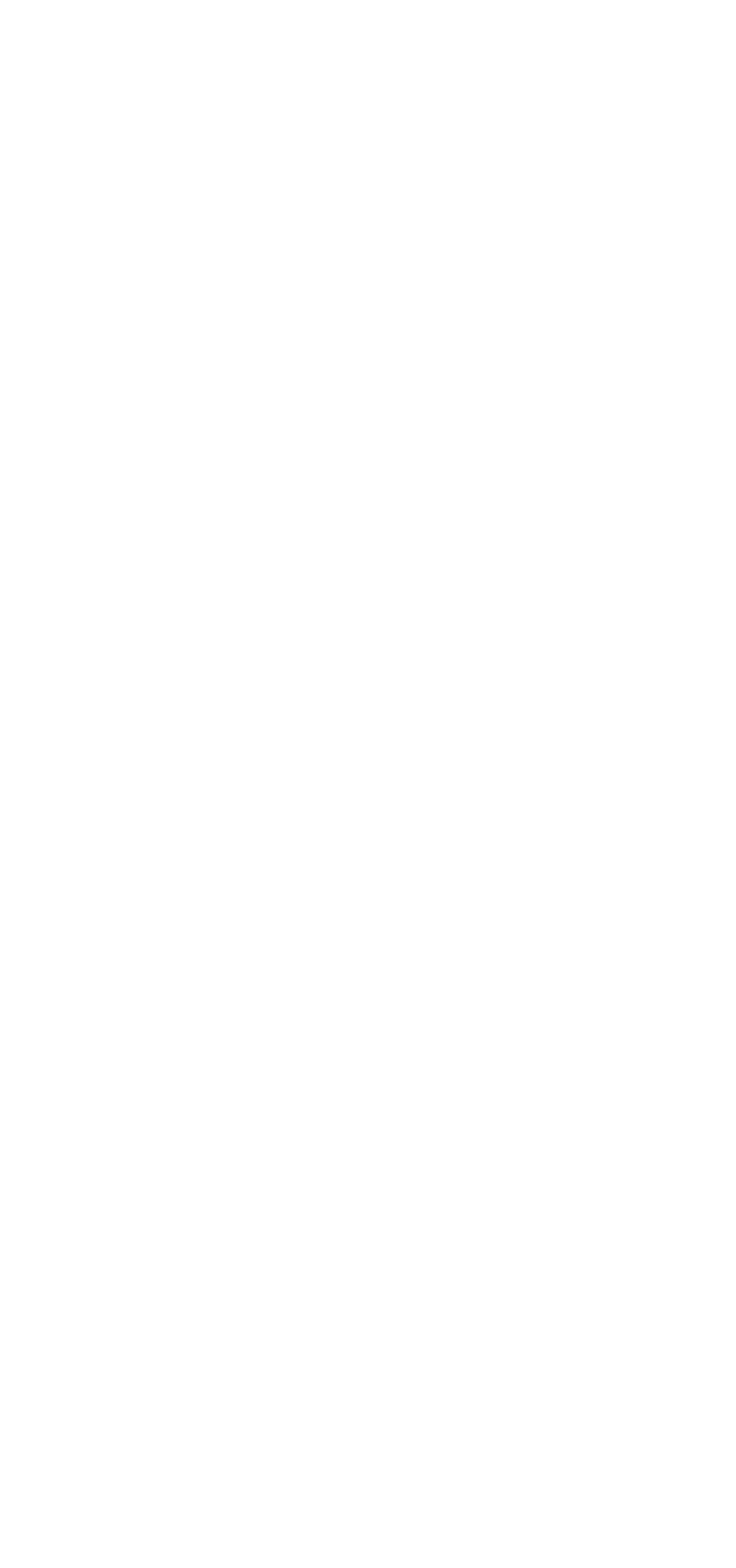Please find and report the bounding box coordinates of the element to click in order to perform the following action: "Read Privacy policy". The coordinates should be expressed as four float numbers between 0 and 1, in the format [left, top, right, bottom].

[0.135, 0.687, 0.456, 0.71]